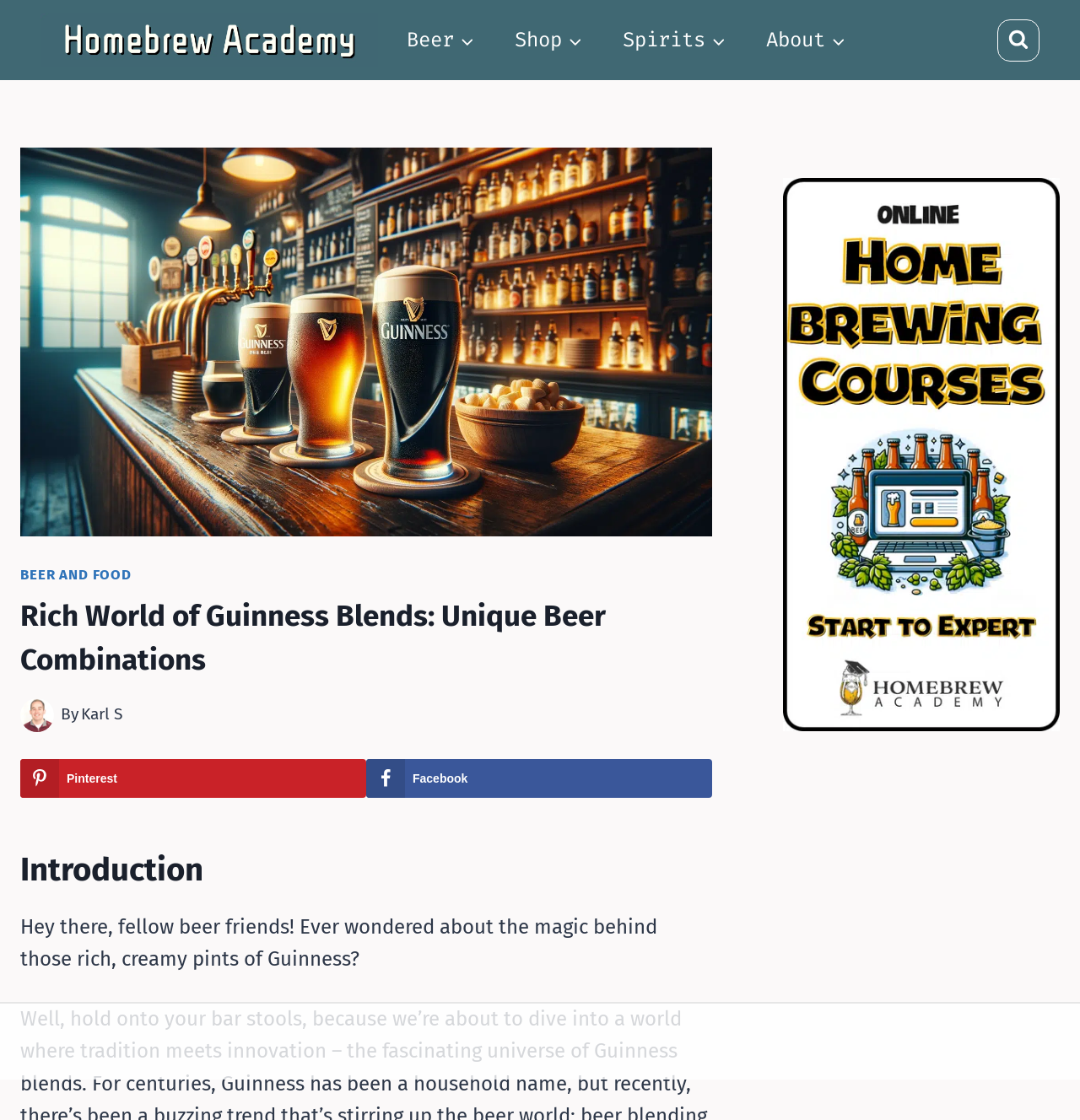Based on the image, please respond to the question with as much detail as possible:
What is the author's name?

The author's name can be found in the header section of the webpage, where it is written as 'By Karl S'.